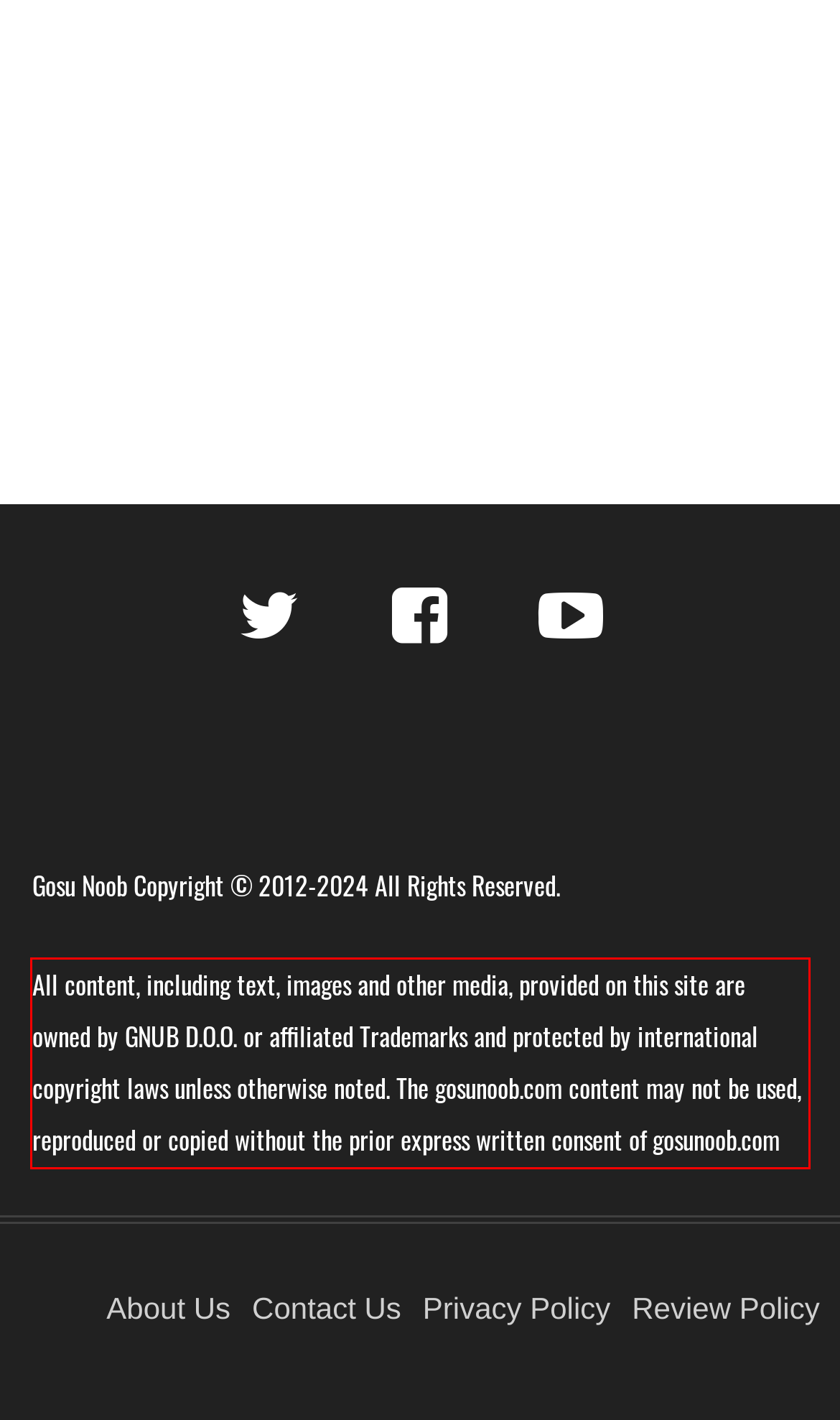You are given a screenshot with a red rectangle. Identify and extract the text within this red bounding box using OCR.

All content, including text, images and other media, provided on this site are owned by GNUB D.O.O. or affiliated Trademarks and protected by international copyright laws unless otherwise noted. The gosunoob.com content may not be used, reproduced or copied without the prior express written consent of gosunoob.com